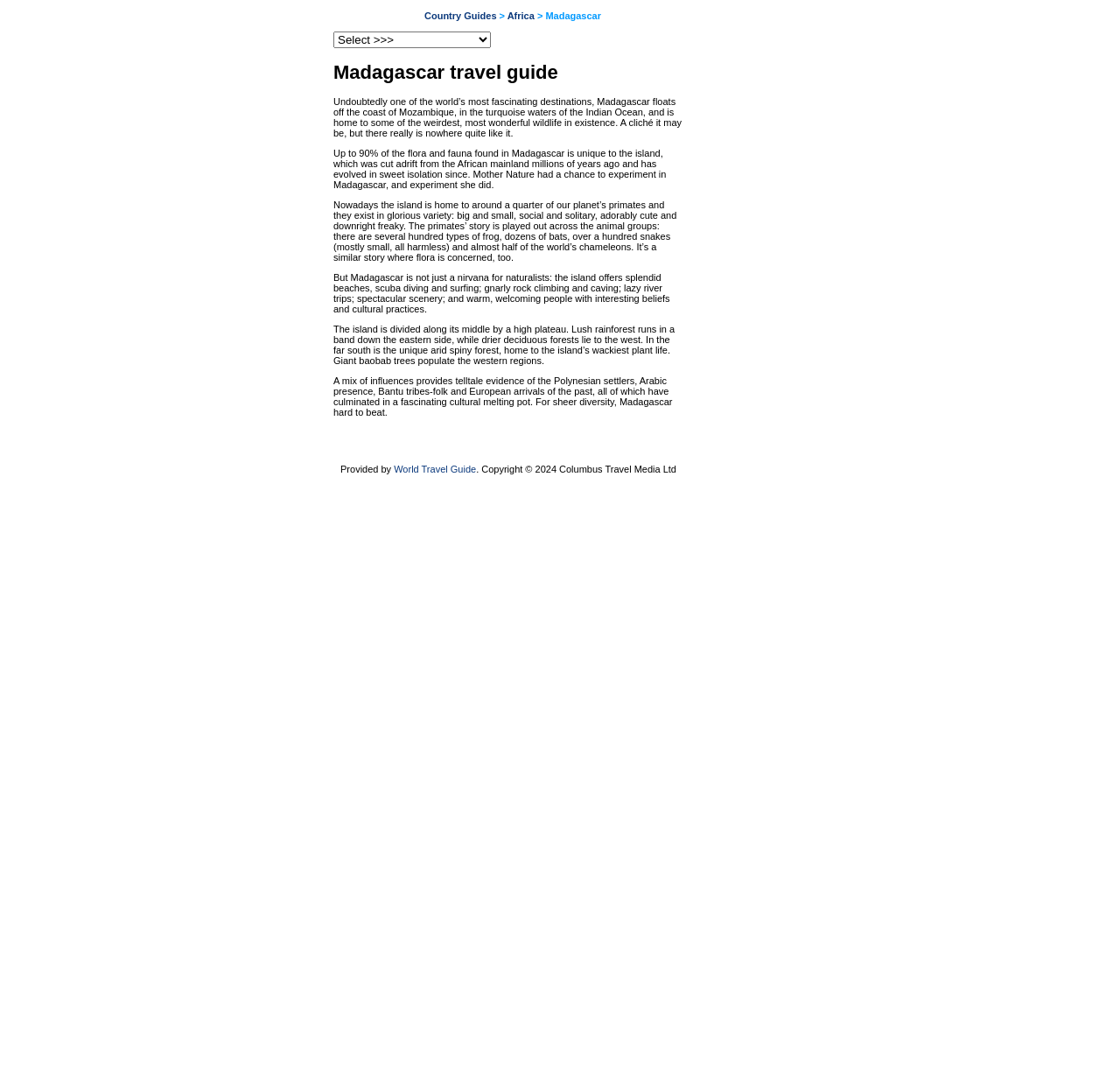What percentage of flora and fauna in Madagascar is unique to the island? Observe the screenshot and provide a one-word or short phrase answer.

Up to 90%